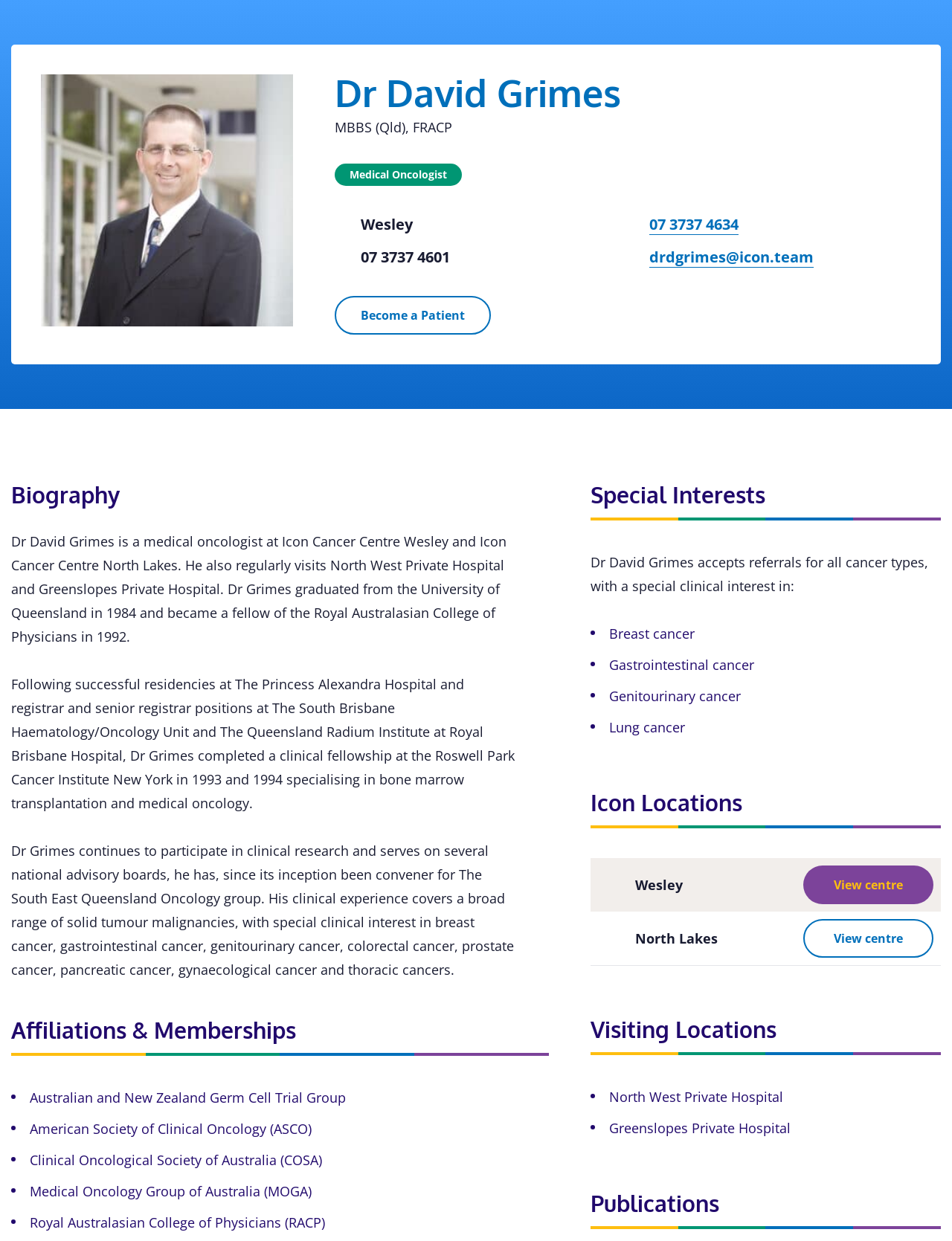What is Dr. David Grimes' special clinical interest?
Please ensure your answer to the question is detailed and covers all necessary aspects.

The webpage mentions that Dr. David Grimes has a special clinical interest in breast cancer, among other types of cancer, as stated in the StaticText element with the text 'Breast cancer'.